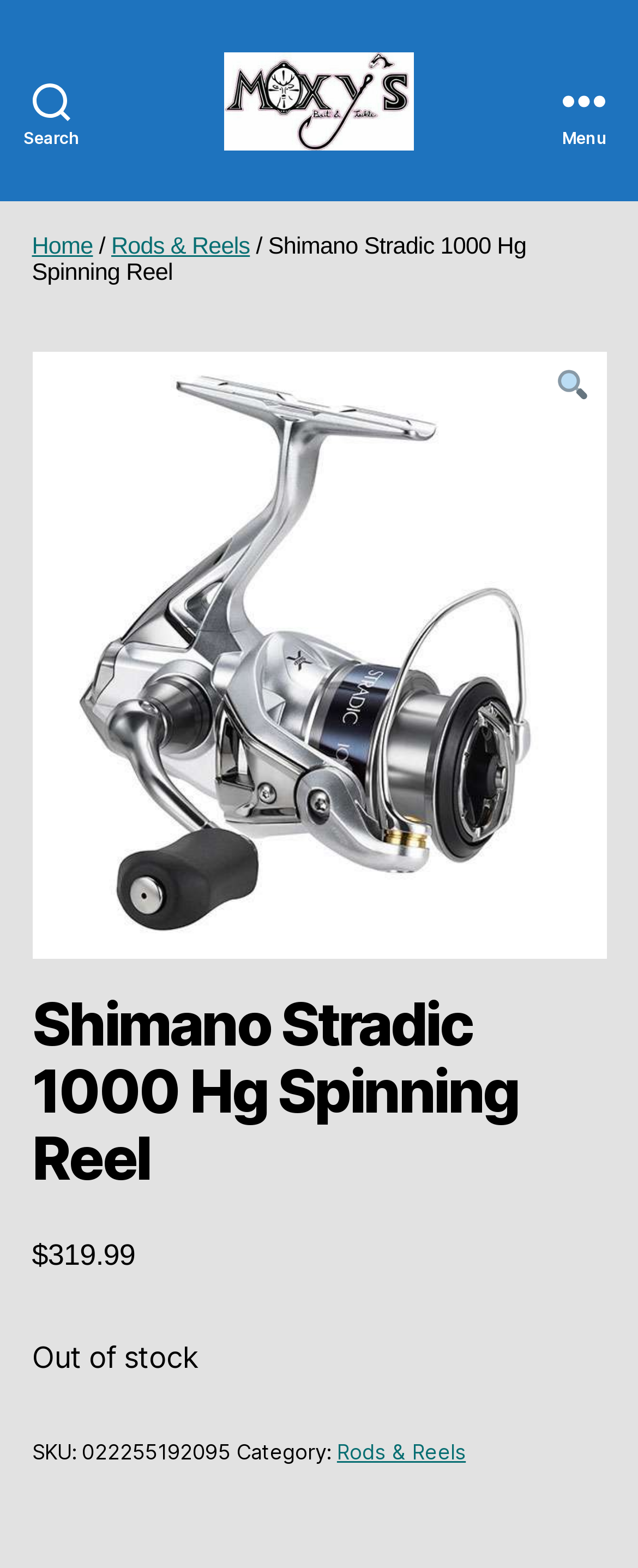What is the navigation path to this product?
Answer the question with as much detail as possible.

The navigation path to this product can be found in the breadcrumb navigation section, where it is listed as 'Home' followed by '/' and then 'Rods & Reels' followed by '/' and then the product name 'Shimano Stradic 1000 Hg Spinning Reel'.